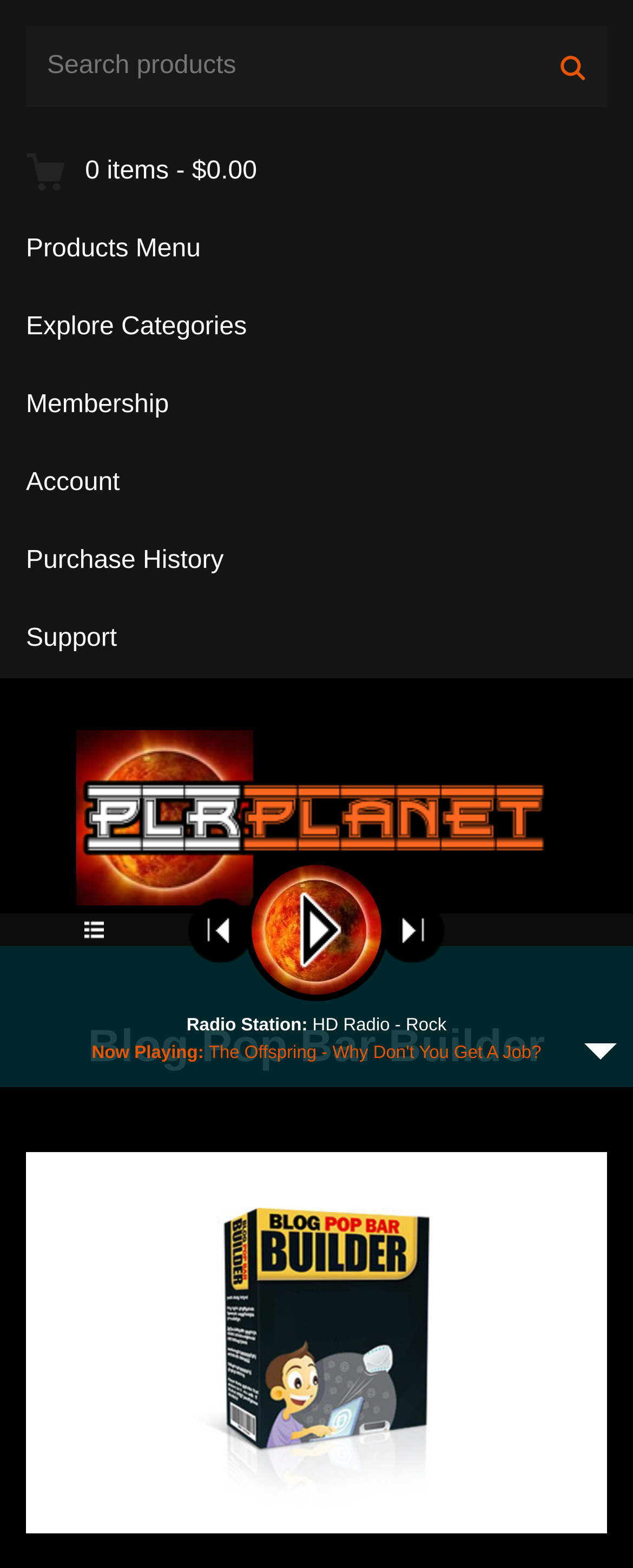Pinpoint the bounding box coordinates of the element to be clicked to execute the instruction: "Click on Membership".

[0.0, 0.234, 1.0, 0.284]